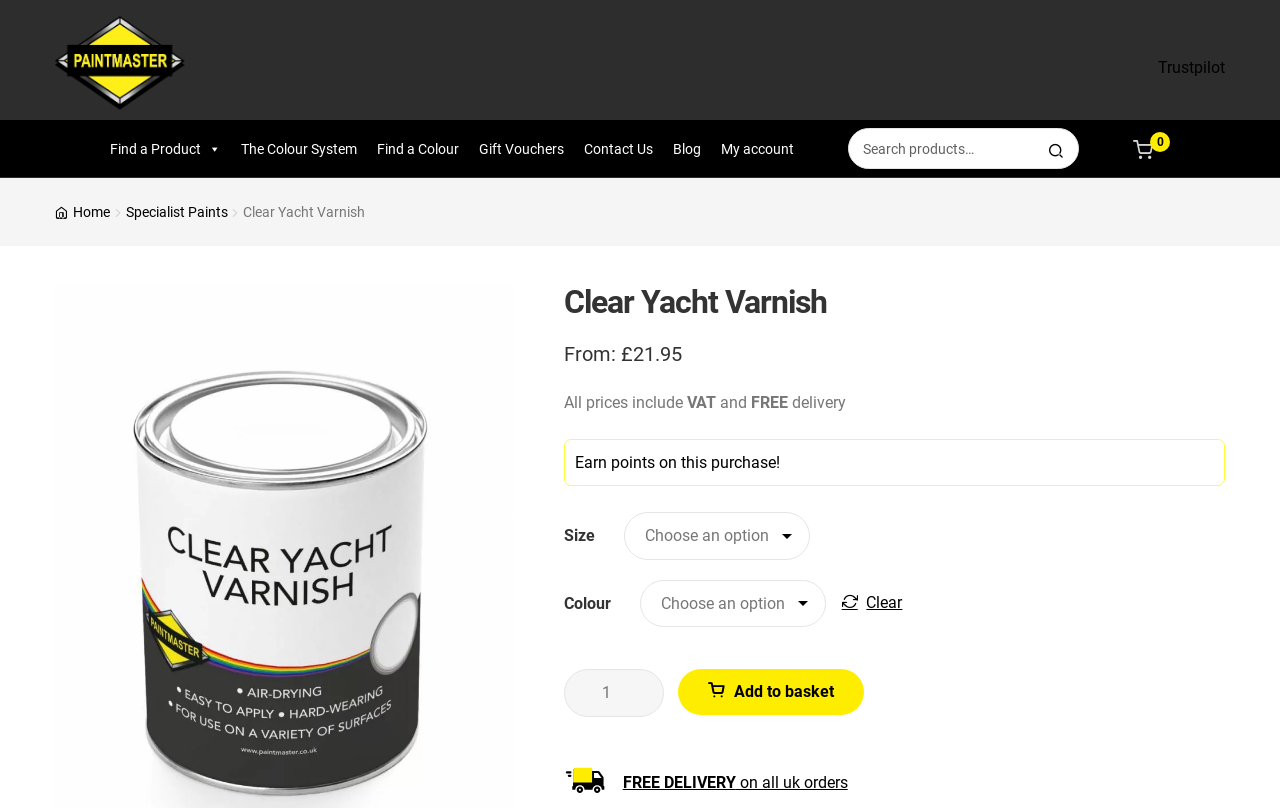What is the benefit of purchasing this product?
Look at the image and provide a detailed response to the question.

I found the benefit by examining the product information section, which displays an image and a link indicating 'FREE DELIVERY on all uk orders'.